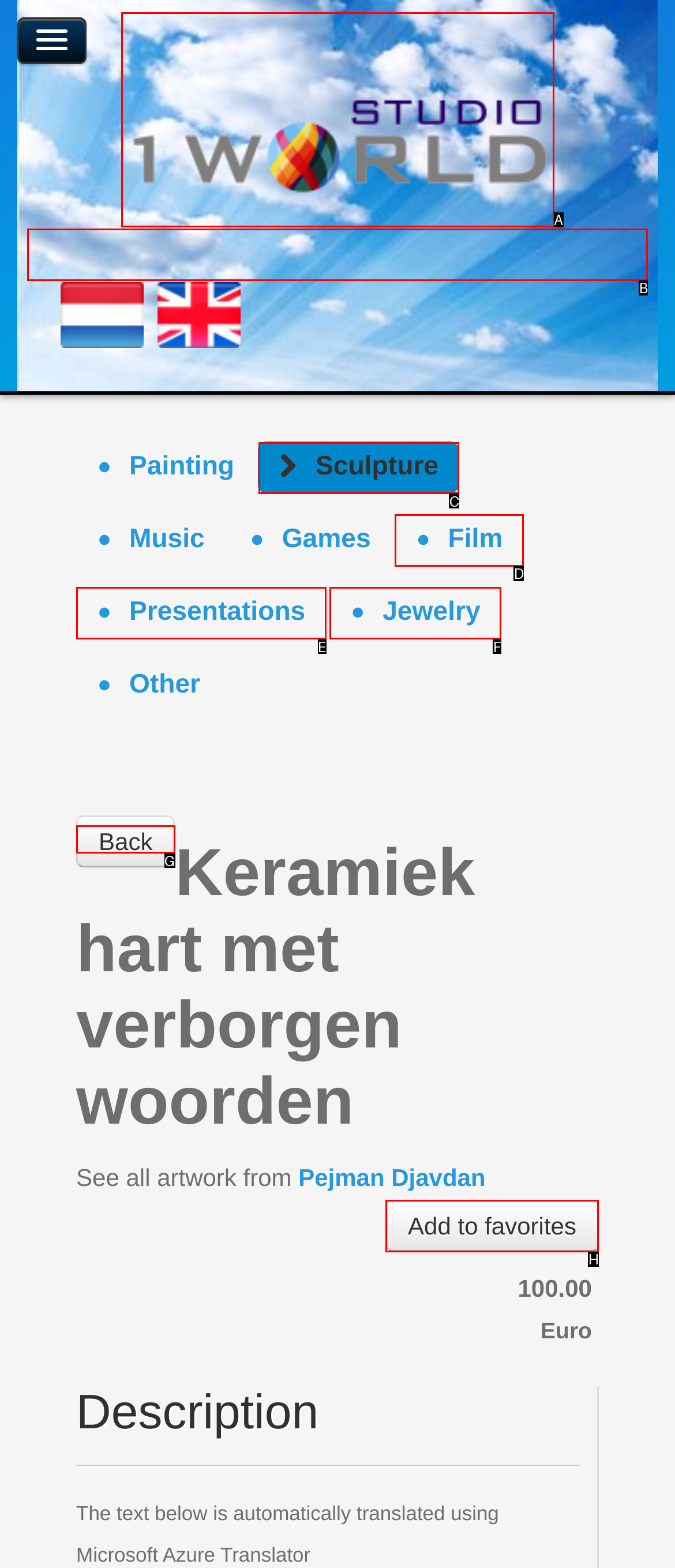Tell me which one HTML element I should click to complete the following instruction: Go to the 'Sculpture' page
Answer with the option's letter from the given choices directly.

C